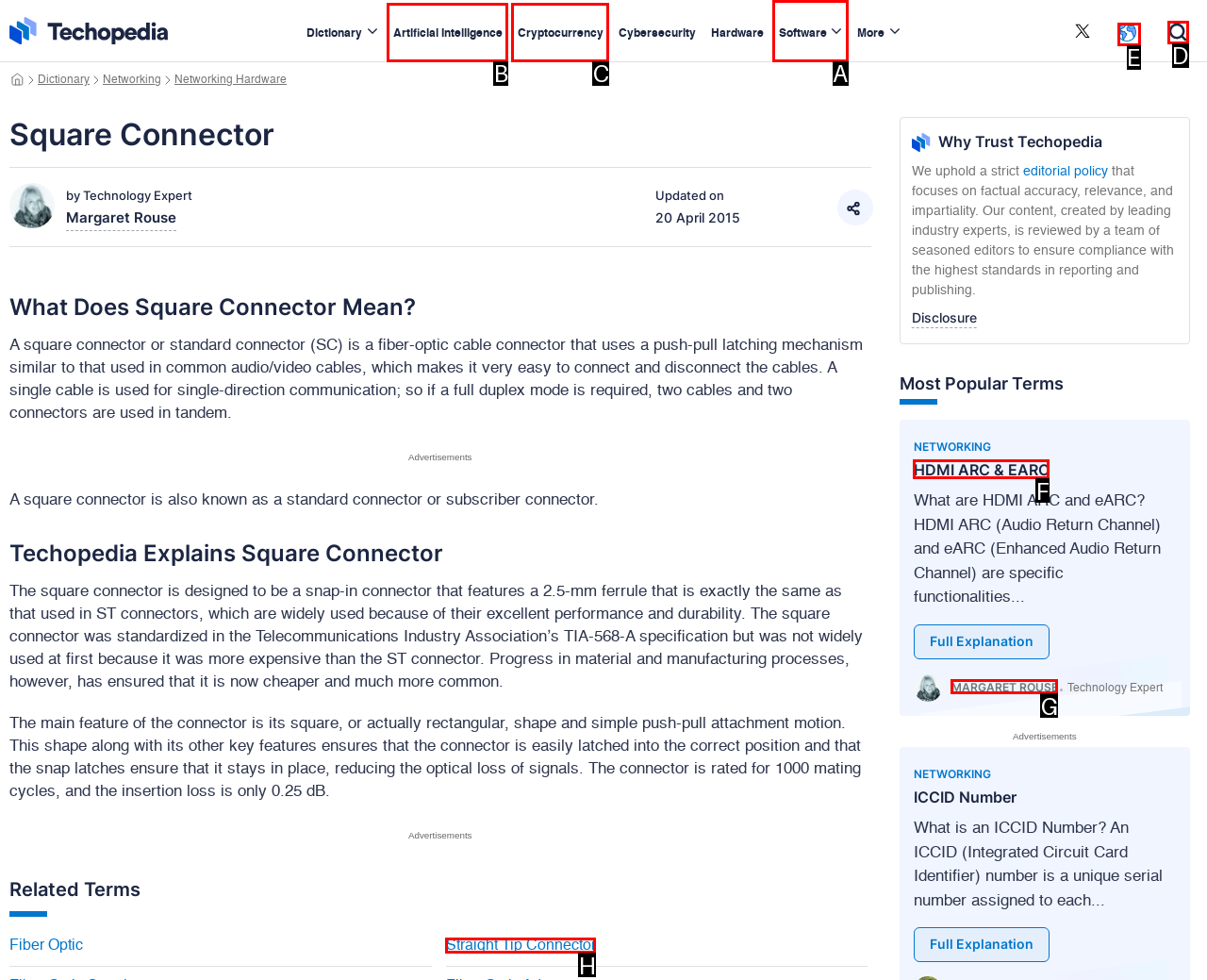Determine which HTML element best suits the description: HDMI ARC & eARC. Reply with the letter of the matching option.

F